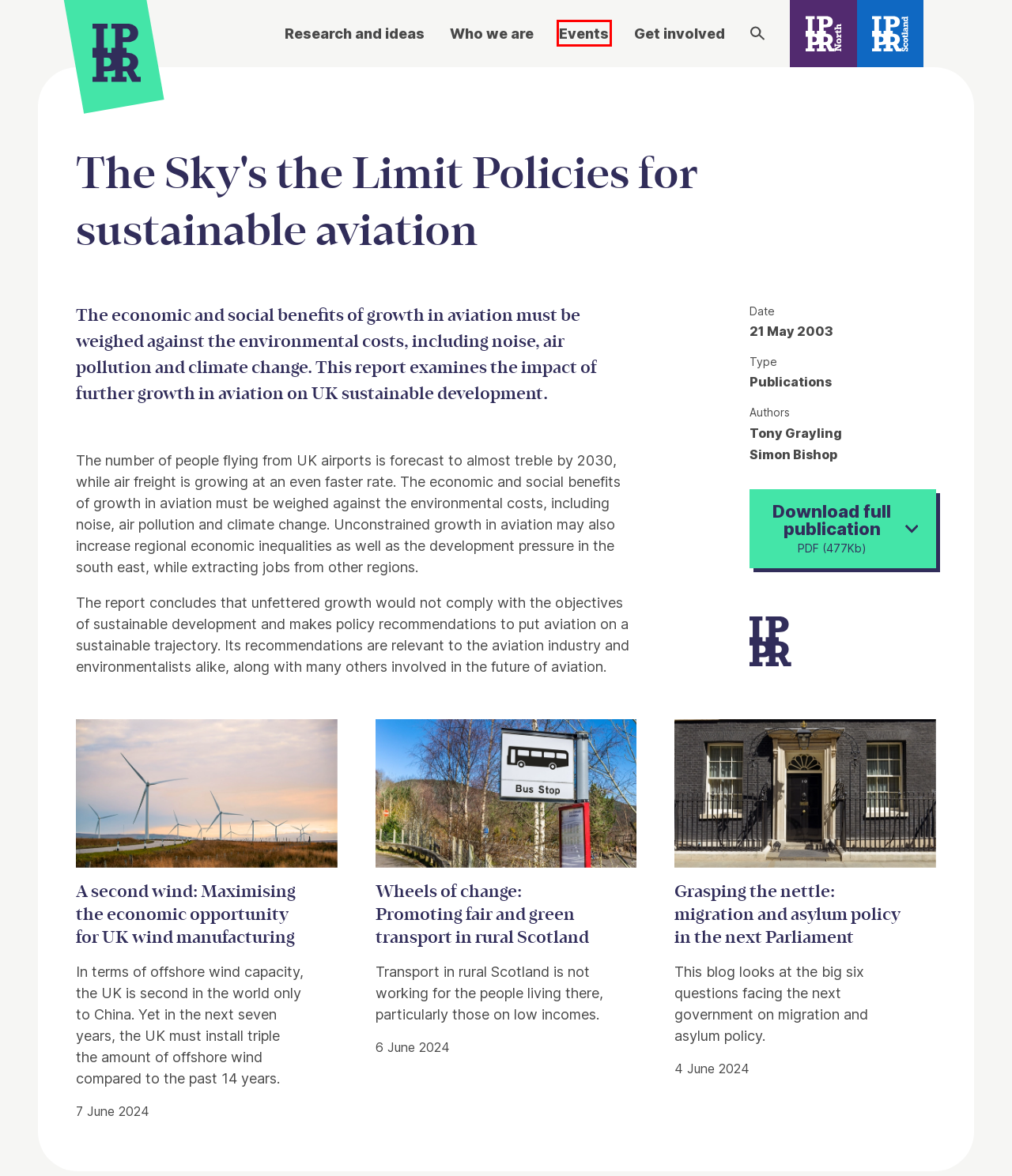Given a screenshot of a webpage featuring a red bounding box, identify the best matching webpage description for the new page after the element within the red box is clicked. Here are the options:
A. Research and ideas | IPPR
B. Get involved | IPPR
C. IPPR Scotland | IPPR
D. A second wind: Maximising the economic opportunity for UK wind manufacturing | IPPR
E. Wheels of change: Promoting fair and green transport in rural Scotland | IPPR
F. Who we are | IPPR
G. Events | IPPR
H. IPPR North | IPPR

G